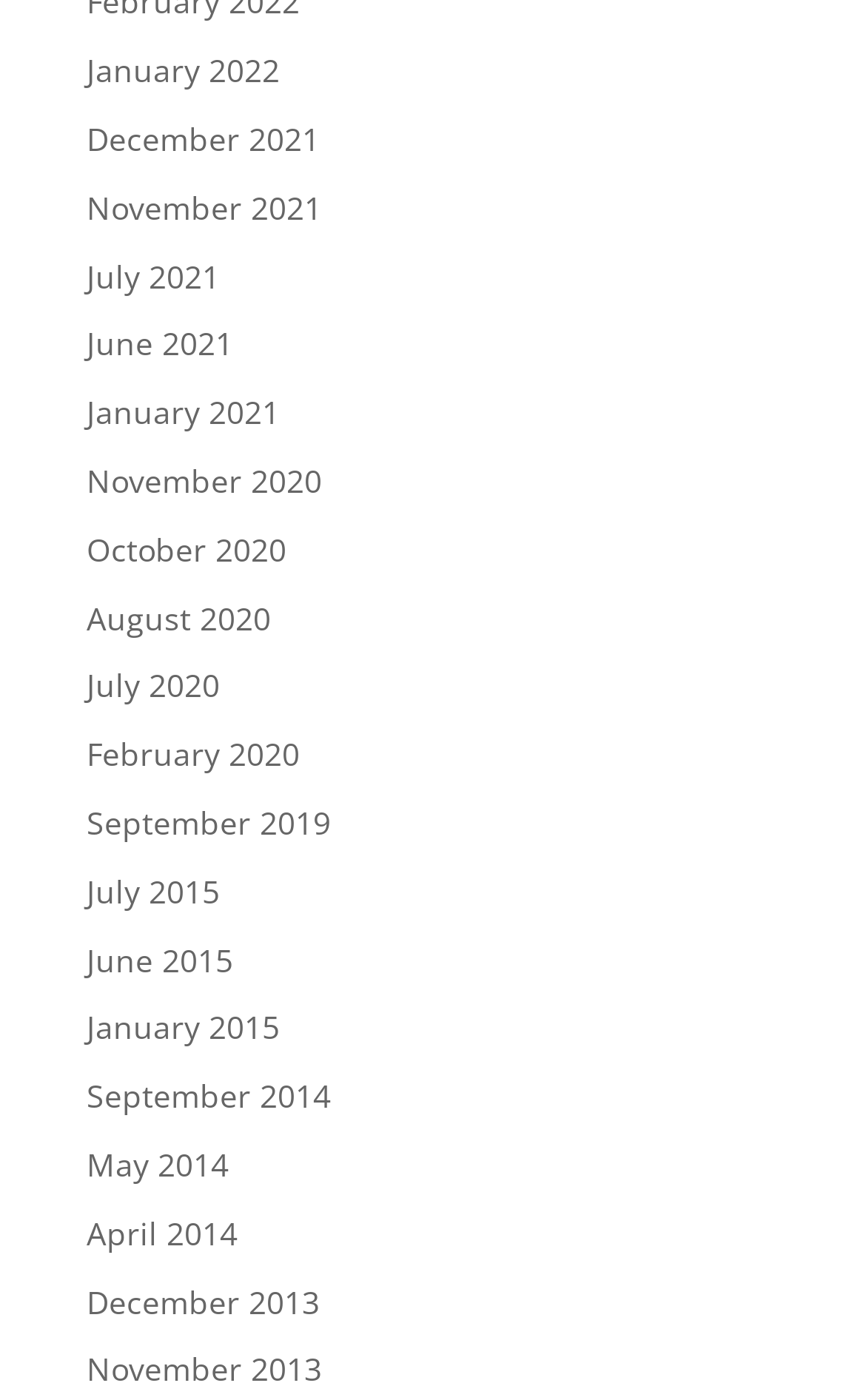Determine the bounding box coordinates of the clickable area required to perform the following instruction: "browse November 2021". The coordinates should be represented as four float numbers between 0 and 1: [left, top, right, bottom].

[0.1, 0.133, 0.372, 0.163]